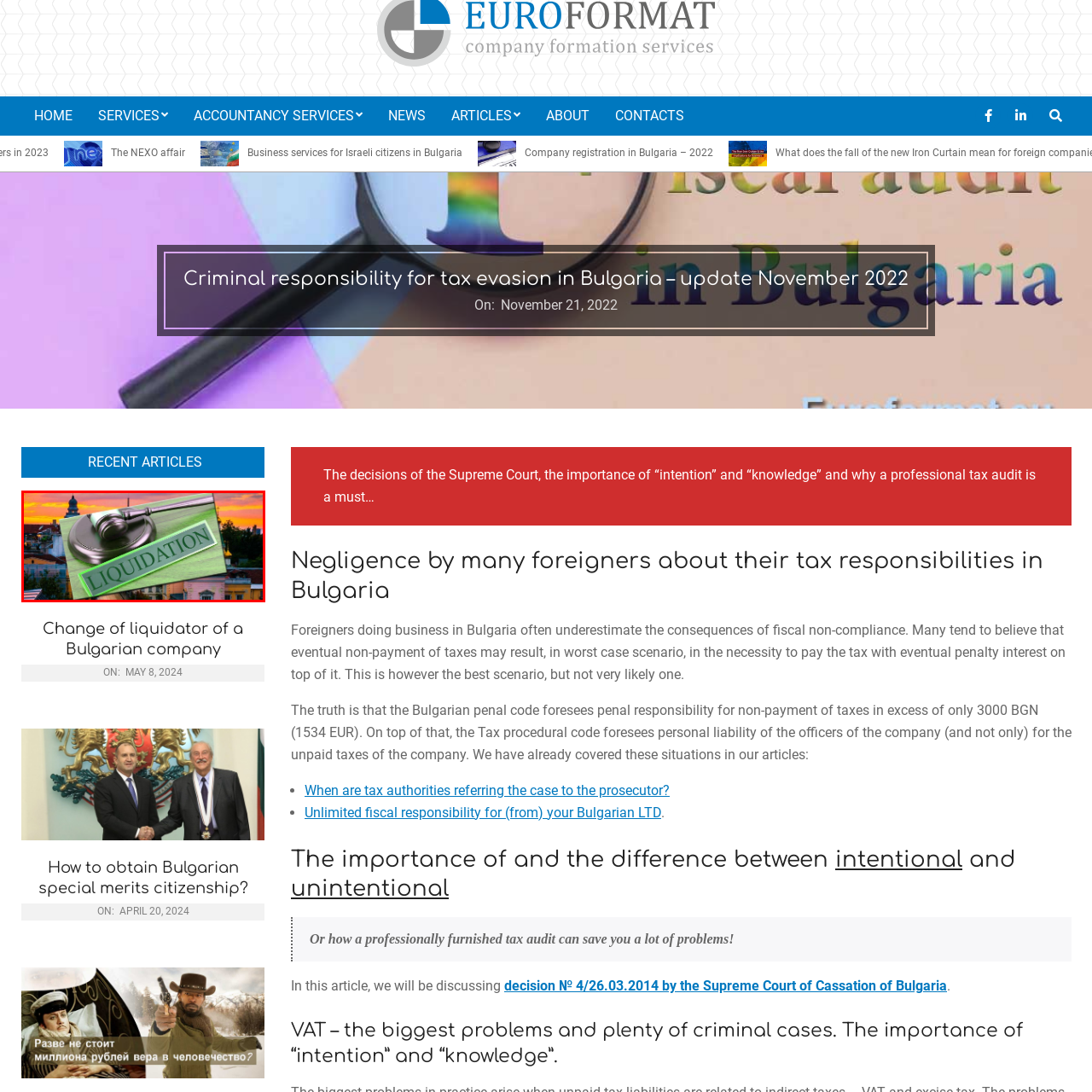Deliver a detailed account of the image that lies within the red box.

The image features a prominent gavel, symbolizing judicial authority, placed over a textured background with the word "LIQUIDATION" prominently displayed. This imagery reflects the legal and procedural aspects of company liquidation in Bulgaria. In the background, a serene skyline at sunset provides a contrast, representing the overarching context in which such legal matters occur. The combination of legal symbols and urban scenery effectively captures the seriousness of business dissolution while hinting at the broader implications in the cityscape of Bulgaria. This image is part of an article discussing the intricacies of company liquidation, serving as a visual representation of the topic.